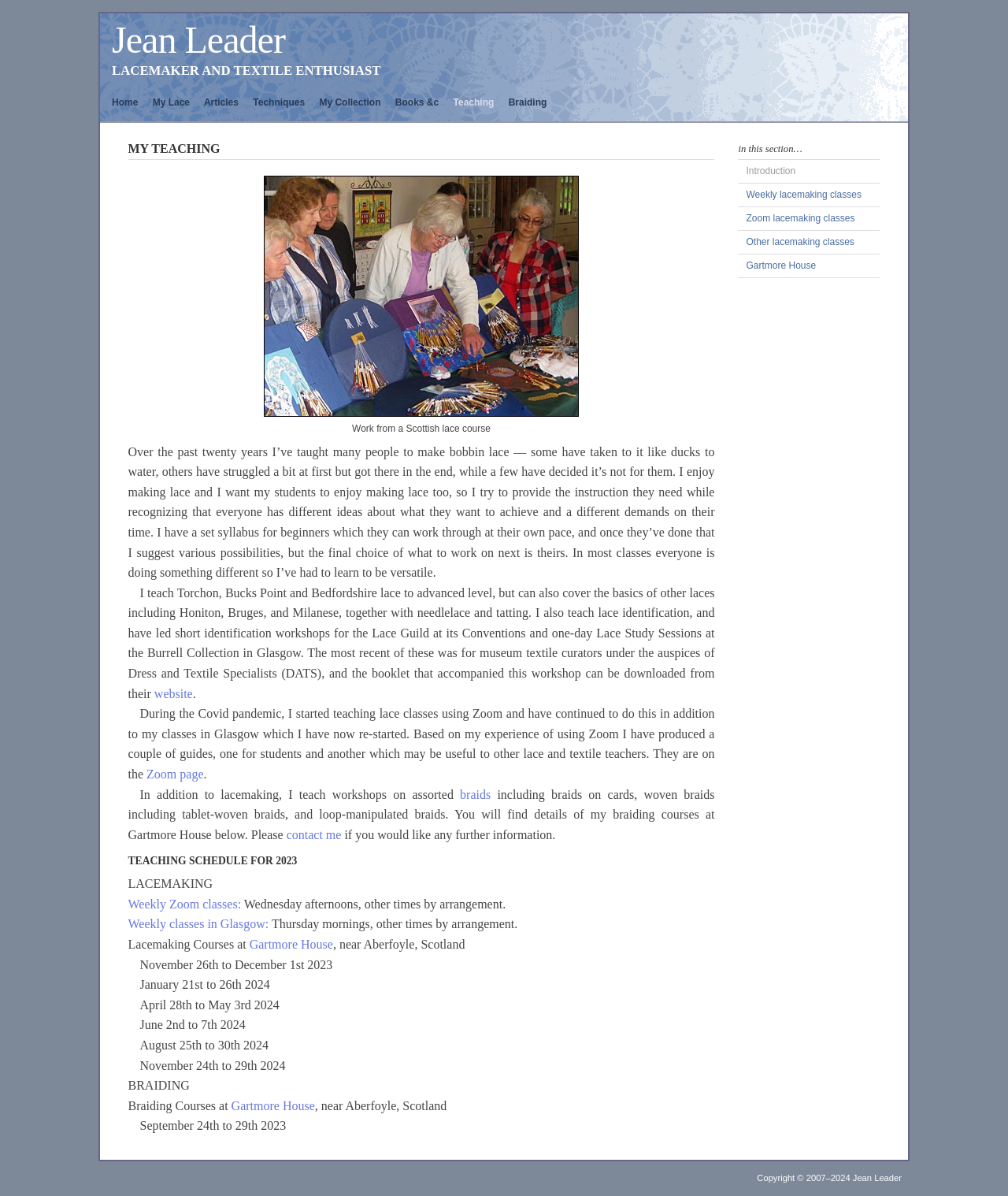Provide an in-depth caption for the webpage.

The webpage is about Jean Leader, a lacemaker and textile enthusiast, who offers lace courses, teaching, and workshops. At the top of the page, there is a heading with Jean Leader's name, followed by a navigation menu with links to different sections of the website, including "Home", "My Lace", "Articles", "Techniques", "My Collection", "Books &c", and "Braiding".

Below the navigation menu, there is a section titled "Teaching" with a heading "in this section…" followed by links to different types of lacemaking classes, including weekly lacemaking classes, Zoom lacemaking classes, and other lacemaking classes.

The main content of the page is divided into two sections: "MY TEACHING" and "TEACHING SCHEDULE FOR 2023". The "MY TEACHING" section describes Jean Leader's teaching philosophy and experience, including her approach to teaching lacemaking and her ability to teach various types of lace, including Torchon, Bucks Point, and Bedfordshire lace. There are also links to her Zoom page and a guide for students.

The "TEACHING SCHEDULE FOR 2023" section lists Jean Leader's teaching schedule for 2023, including weekly Zoom classes, weekly classes in Glasgow, and lacemaking courses at Gartmore House in Scotland. The schedule is organized by date, with each entry including the type of class, location, and dates.

At the bottom of the page, there is a section titled "BRAIDING" with a heading and a link to braiding courses at Gartmore House. Finally, there is a copyright notice at the very bottom of the page.